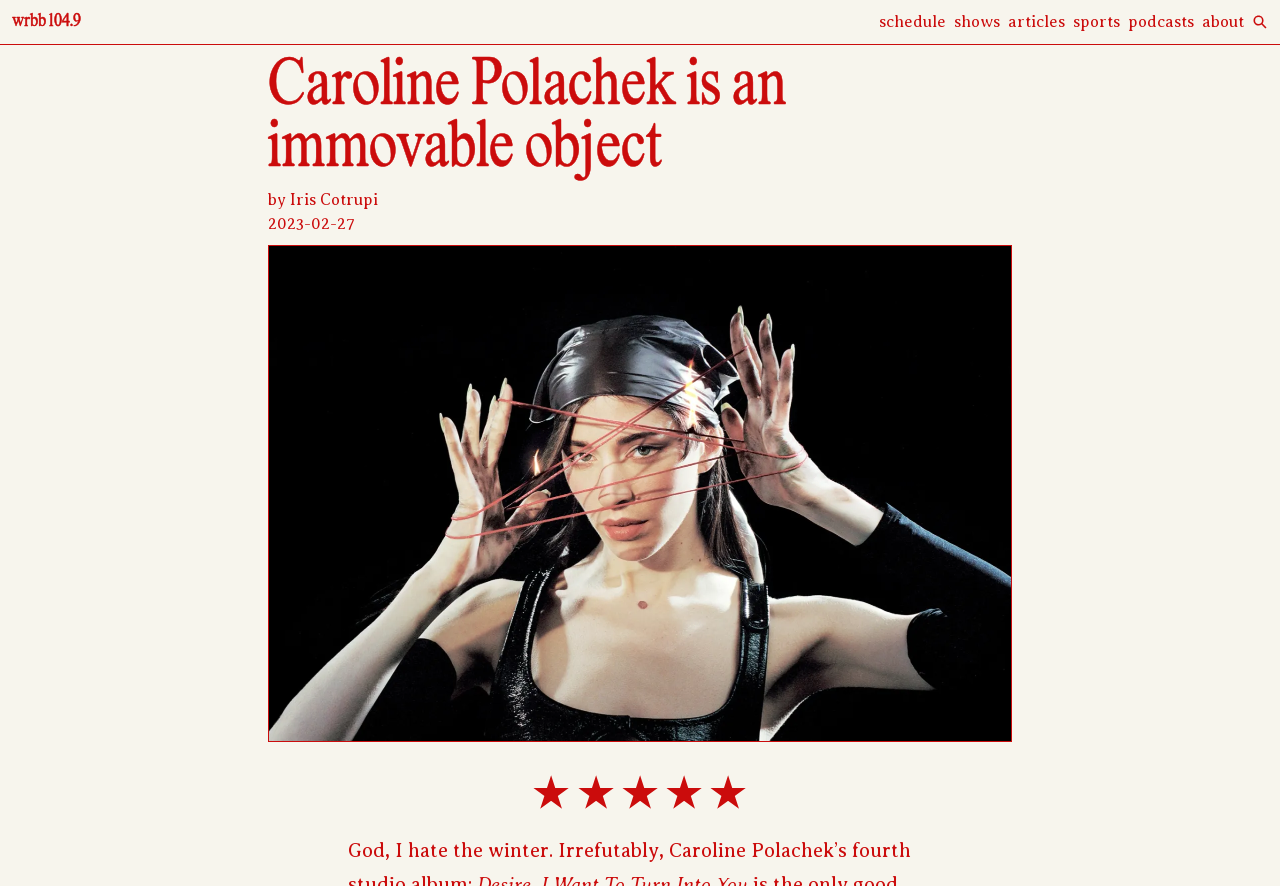Please specify the bounding box coordinates of the clickable section necessary to execute the following command: "view the about page".

[0.939, 0.015, 0.972, 0.035]